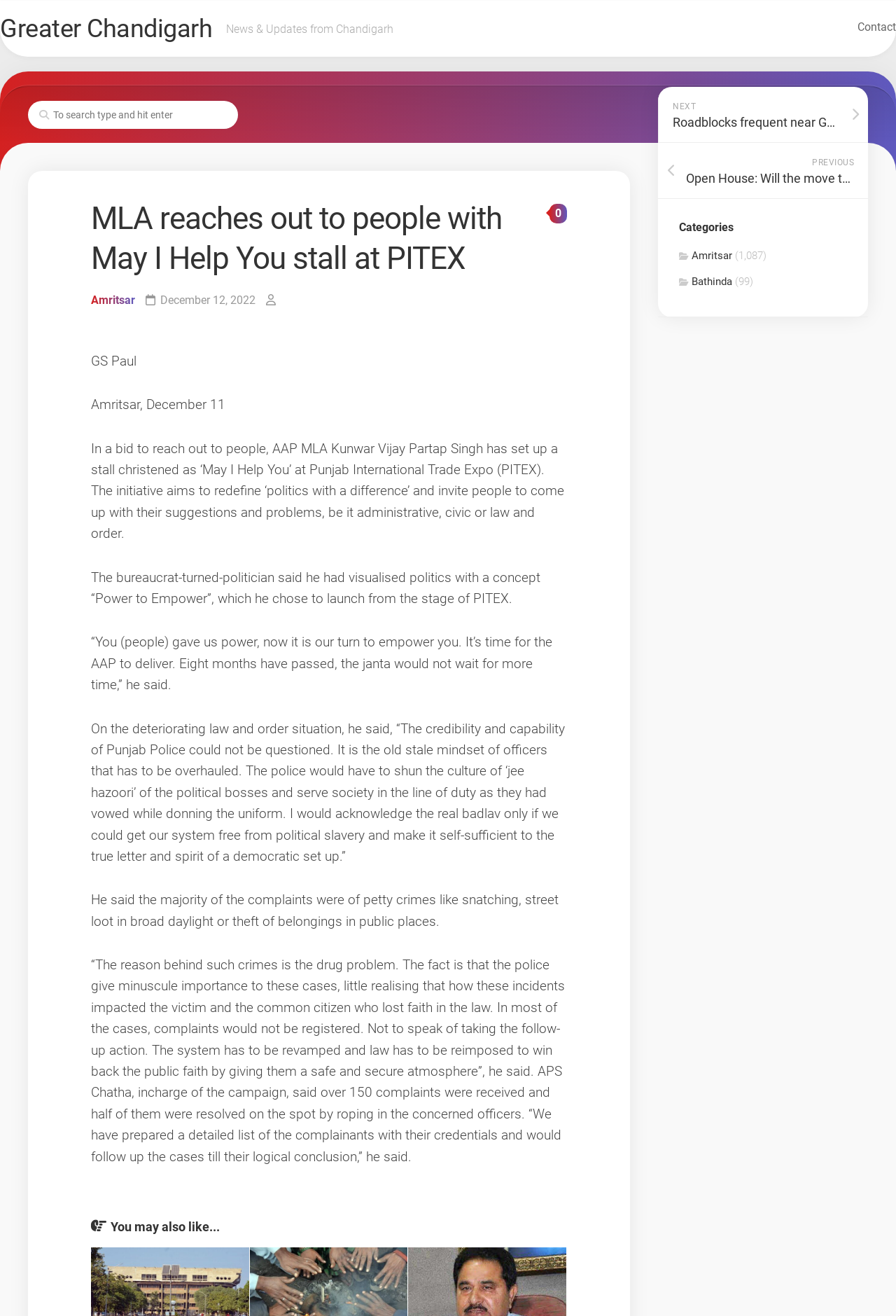Can you find the bounding box coordinates for the UI element given this description: "Contact"? Provide the coordinates as four float numbers between 0 and 1: [left, top, right, bottom].

[0.926, 0.015, 0.969, 0.026]